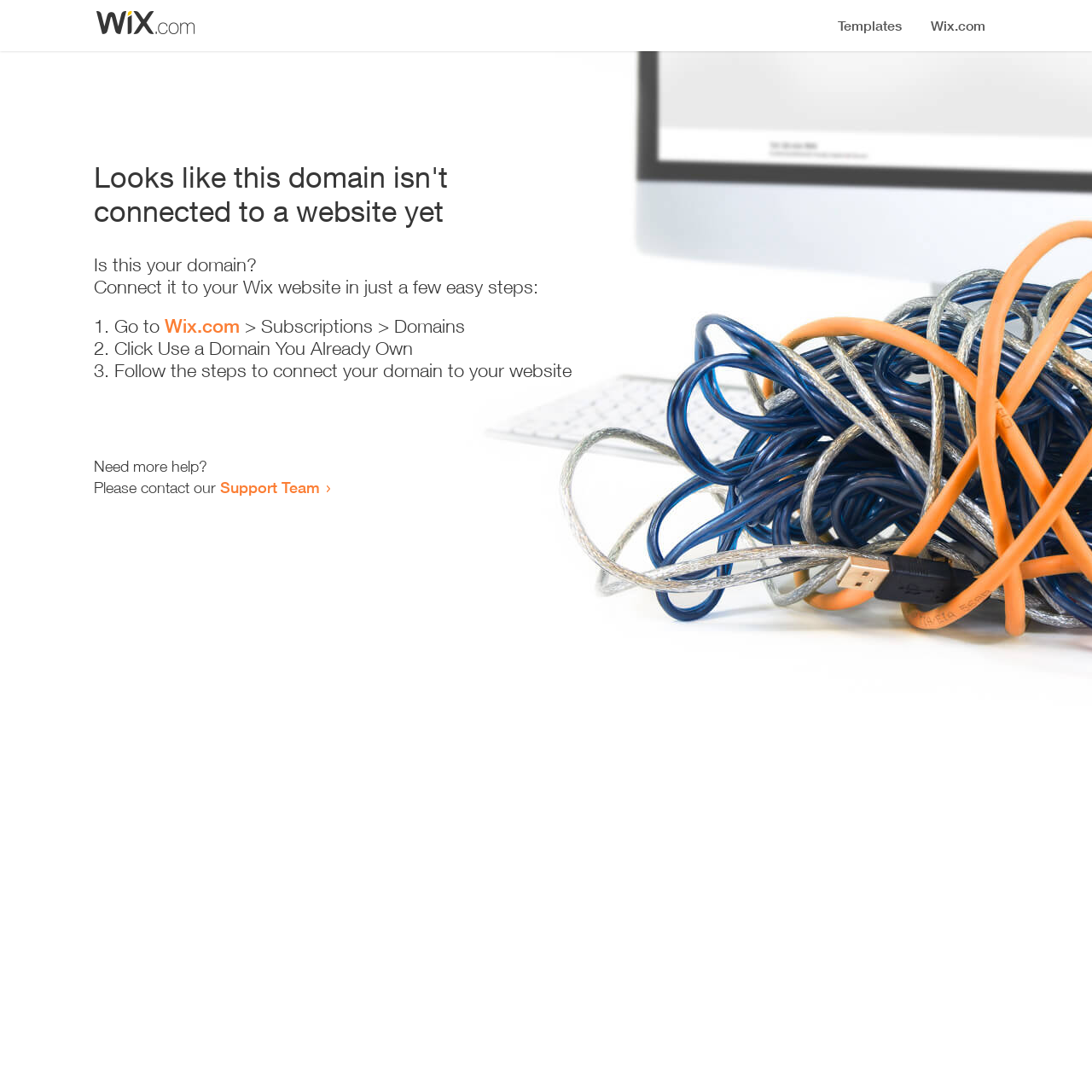Where can the user get more help?
Please respond to the question thoroughly and include all relevant details.

The webpage provides a message 'Need more help?' and suggests contacting the 'Support Team' for further assistance.